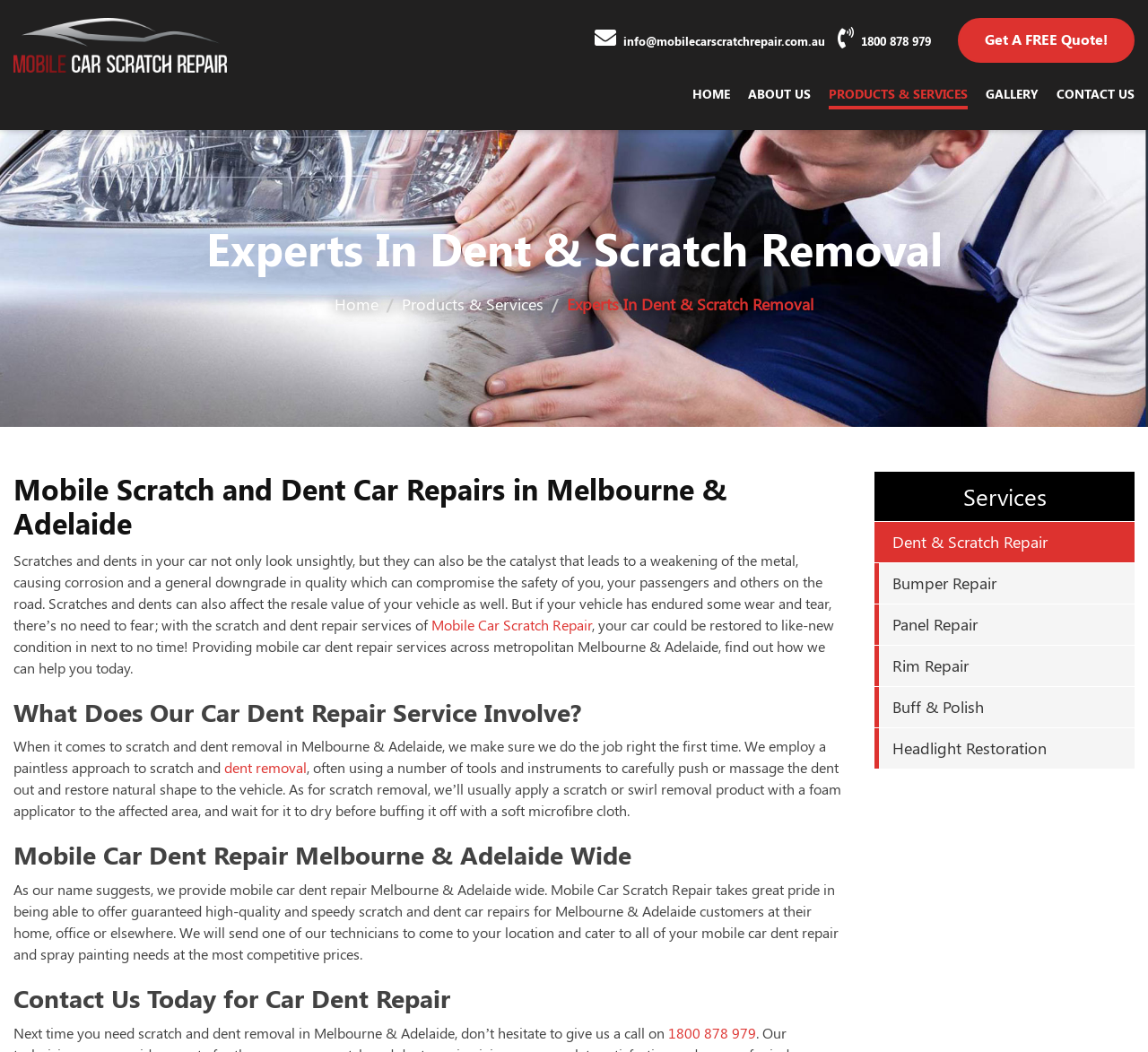Determine the bounding box coordinates for the area that needs to be clicked to fulfill this task: "Get a free quote". The coordinates must be given as four float numbers between 0 and 1, i.e., [left, top, right, bottom].

[0.834, 0.017, 0.988, 0.06]